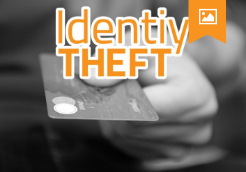Create an elaborate description of the image, covering every aspect.

The image features a dramatic depiction of the concept of "Identity Theft." In the foreground, a hand is holding a credit card, prominently displayed amidst a monochrome background. Bold letters overlay the image, reading "Identity THEFT," with the word "THEFT" highlighted in bright orange, effectively drawing attention to this serious topic. This visual is designed to evoke a sense of urgency and awareness regarding the risks of identity theft, aligning with the associated article titled "How to Minimize Identity Theft Risk." The image serves as a powerful reminder of the importance of safeguarding personal information against theft and fraud.